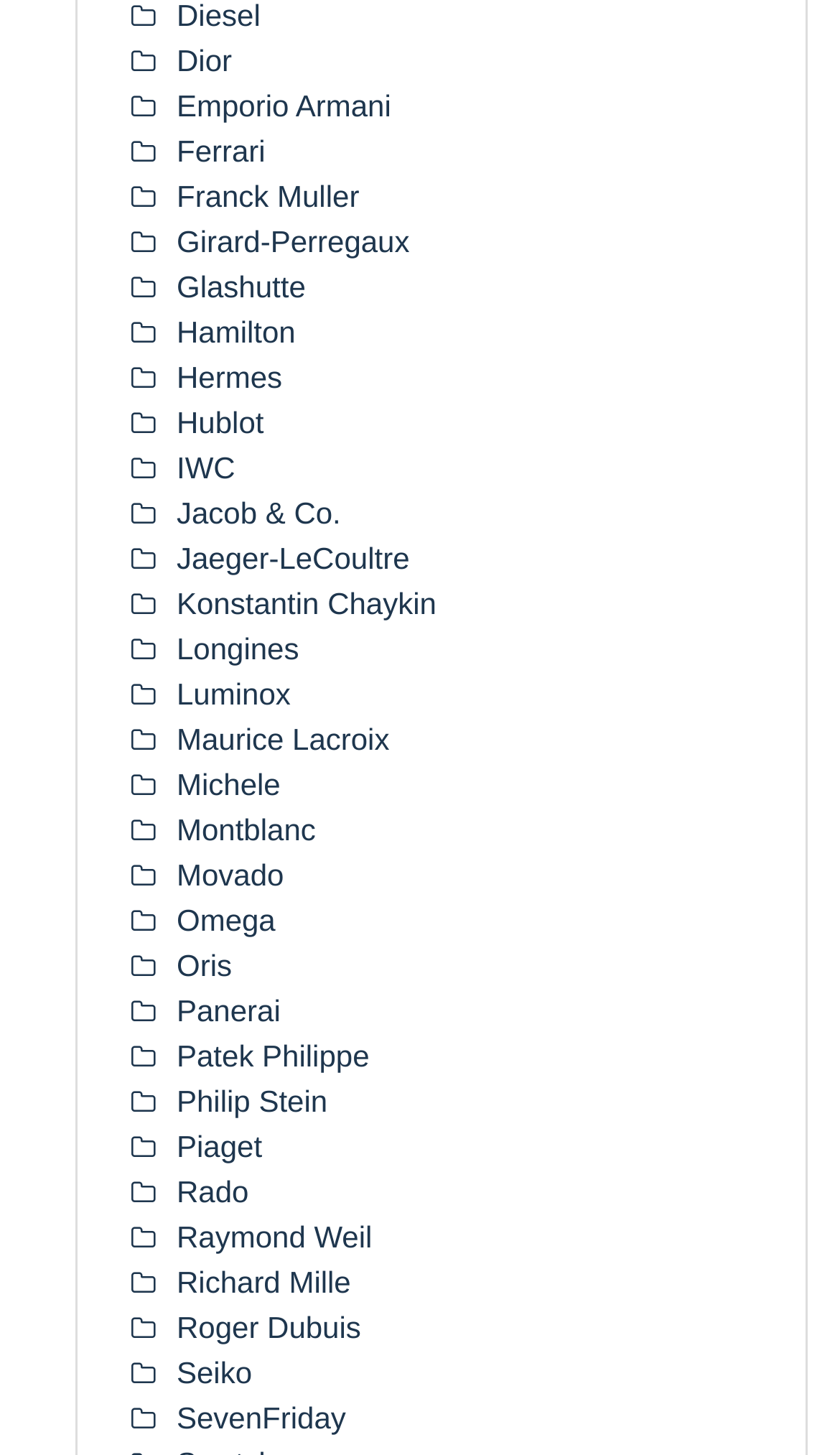Can you pinpoint the bounding box coordinates for the clickable element required for this instruction: "Visit Ferrari"? The coordinates should be four float numbers between 0 and 1, i.e., [left, top, right, bottom].

[0.21, 0.091, 0.316, 0.115]